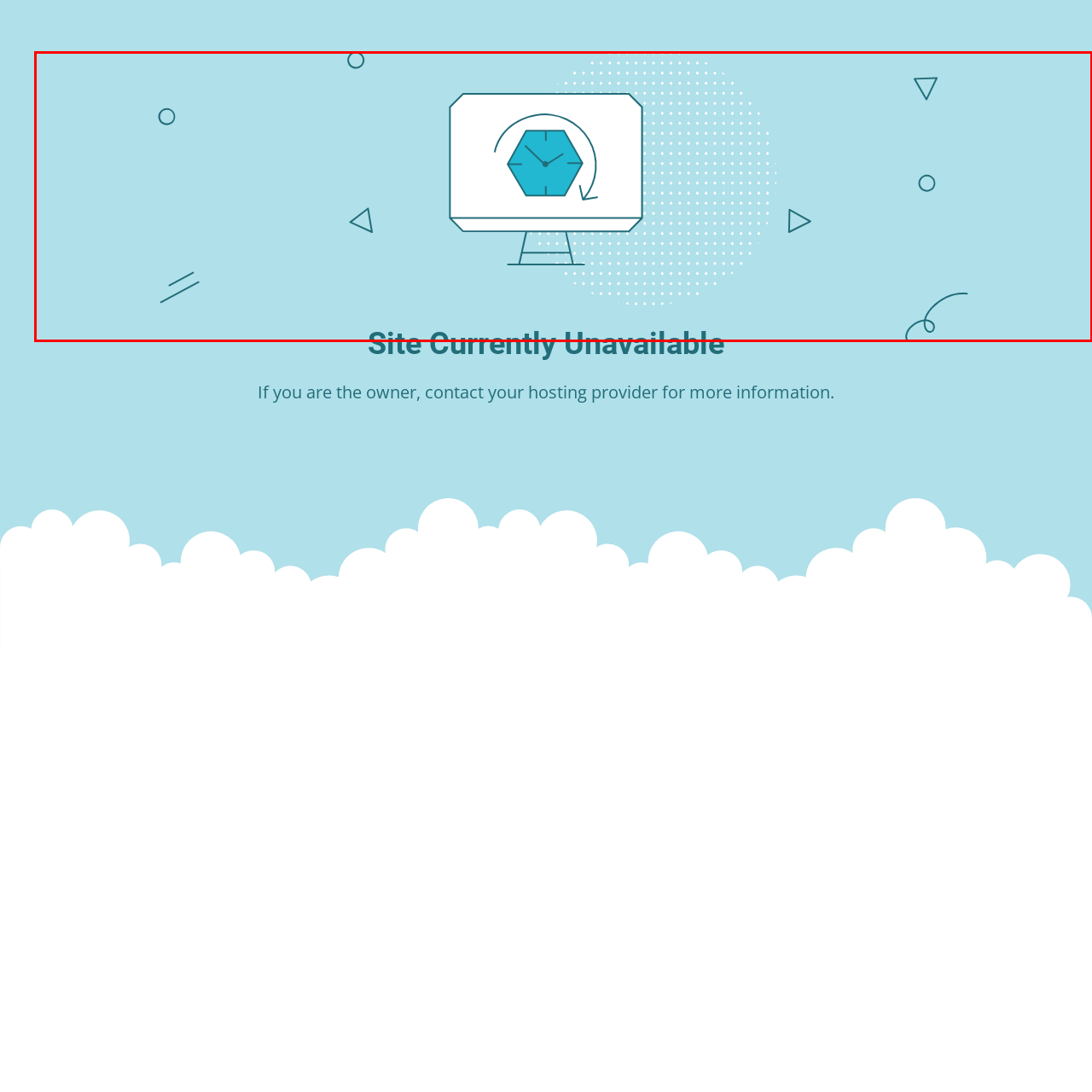What shape is displayed on the computer monitor?
Scrutinize the image inside the red bounding box and provide a detailed and extensive answer to the question.

According to the caption, the computer monitor displays a hexagon with a clock symbol, indicating that the shape in question is a hexagon.